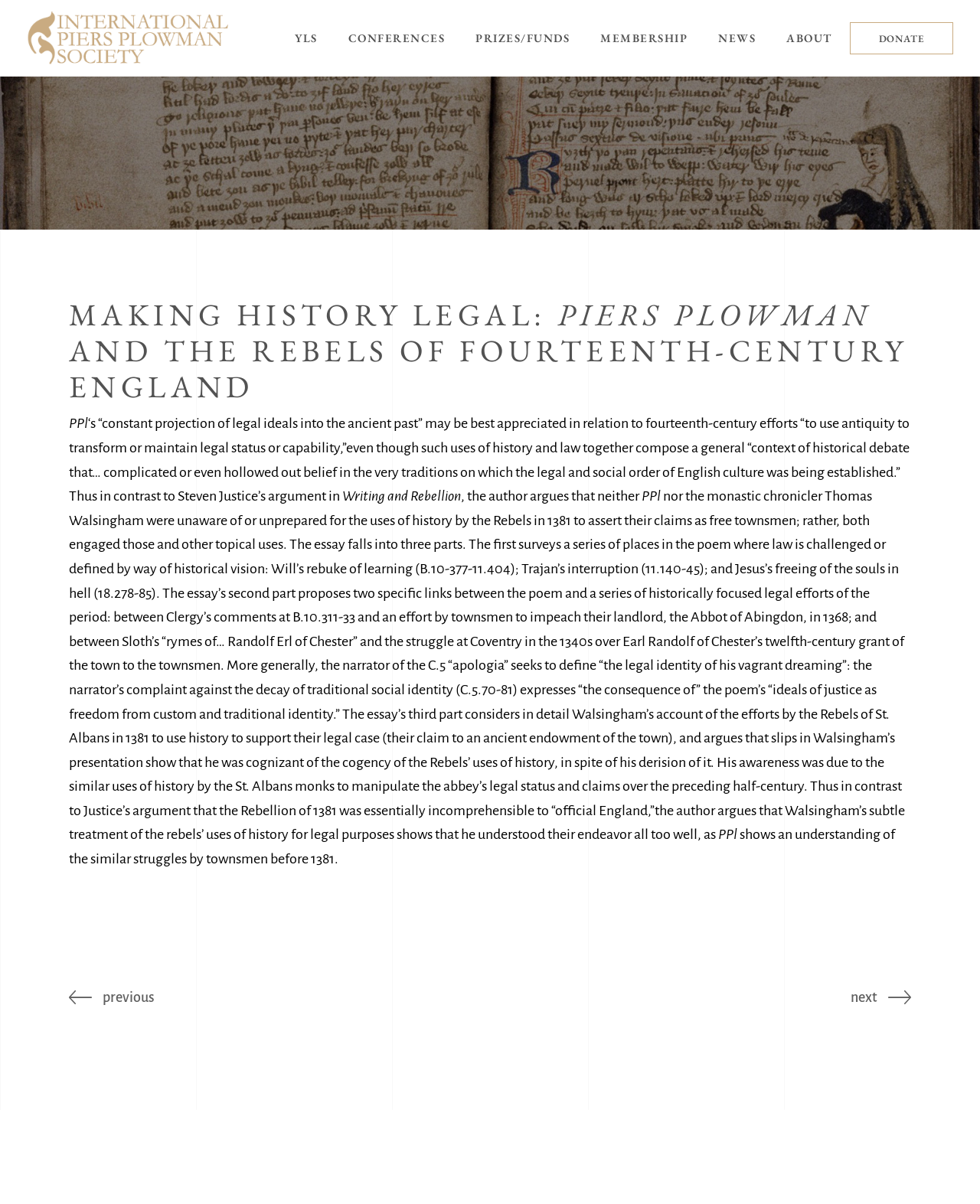How many links are there in the navigation menu?
Examine the image and provide an in-depth answer to the question.

I counted the number of links in the navigation menu by looking at the links with IDs 164, 166, 168, 170, 171, 172, and 93. These links are 'YLS', 'CONFERENCES', 'PRIZES/FUNDS', 'MEMBERSHIP', 'NEWS', 'ABOUT', and 'DONATE'.